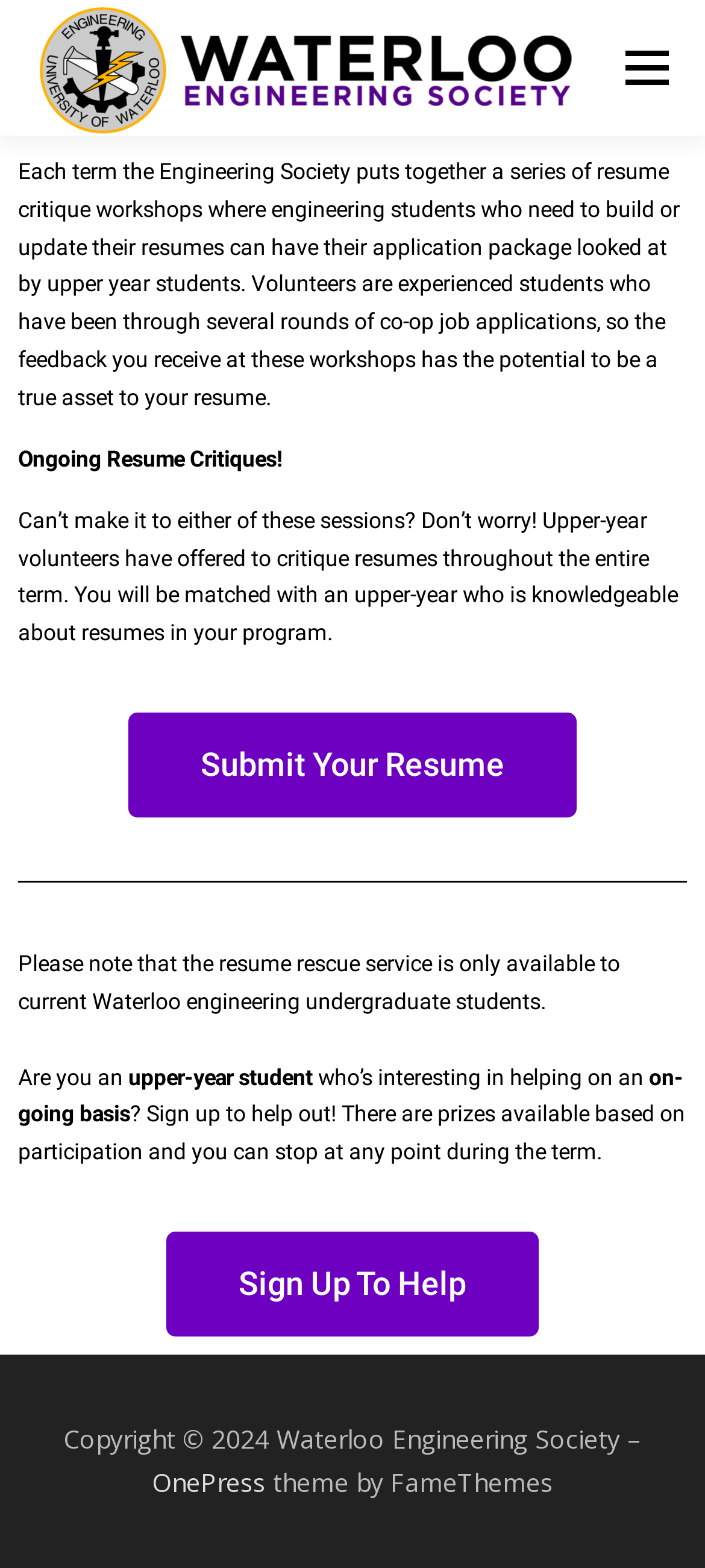Please provide a brief answer to the question using only one word or phrase: 
How can students who can't make it to the sessions get their resumes critiqued?

Through upper-year volunteers